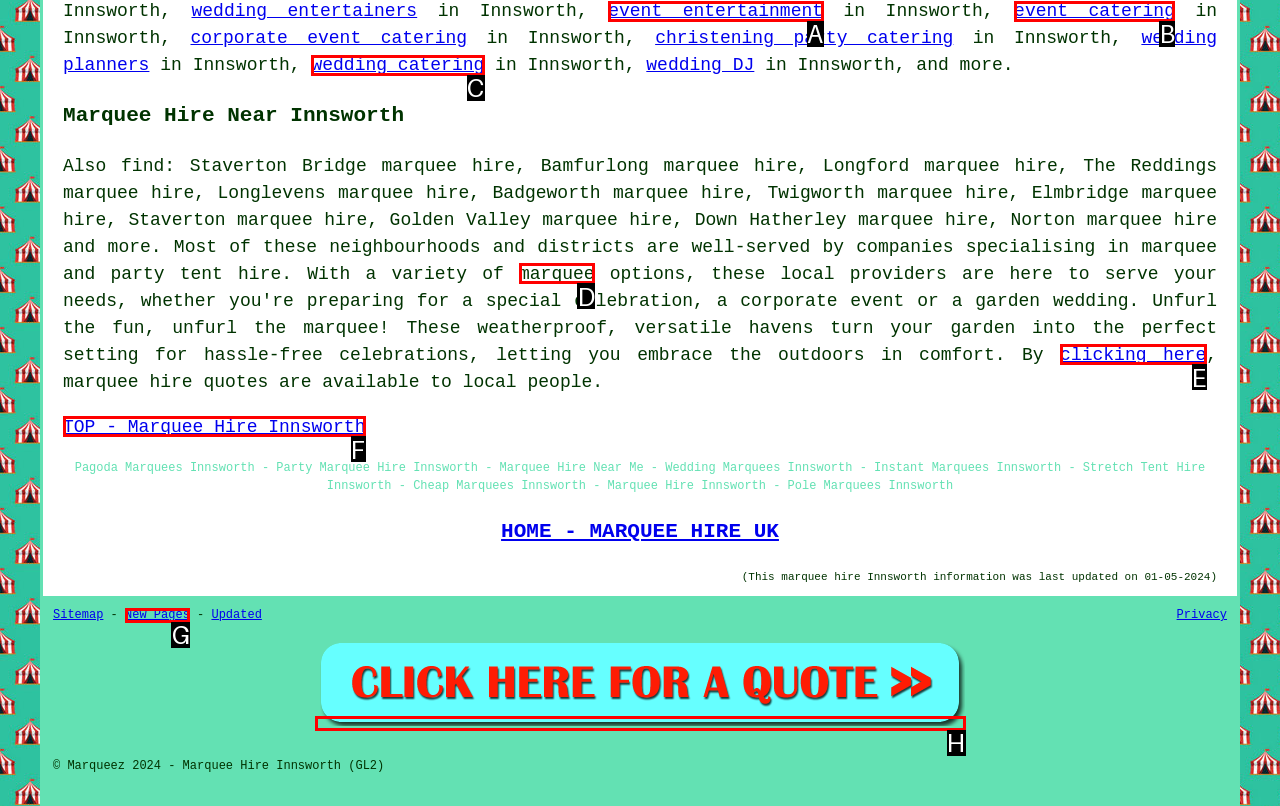Find the HTML element that suits the description: event entertainment
Indicate your answer with the letter of the matching option from the choices provided.

A